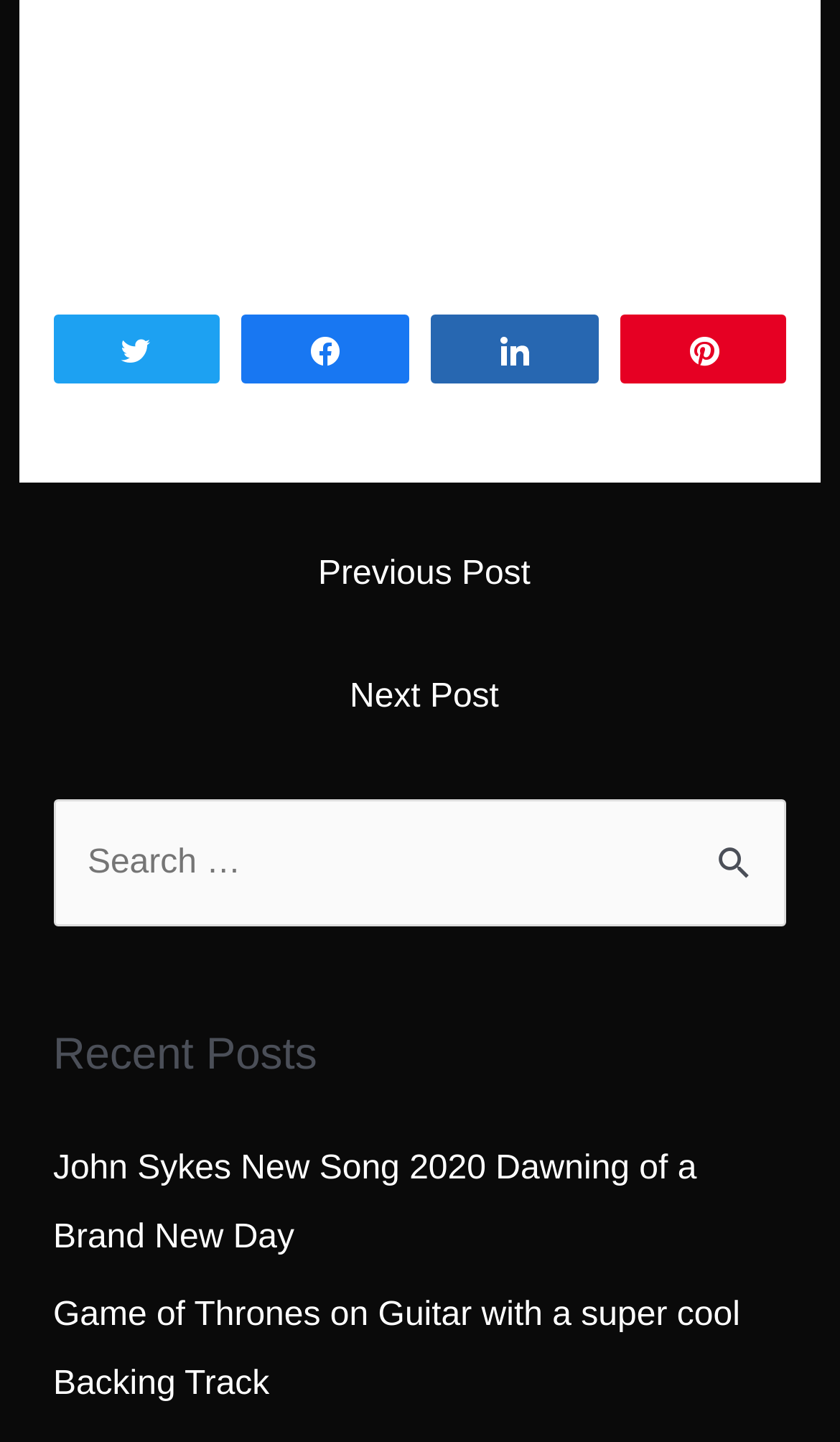What type of content is listed under 'Recent Posts'?
Can you give a detailed and elaborate answer to the question?

The 'Recent Posts' section lists links to individual blog posts, including 'John Sykes New Song 2020 Dawning of a Brand New Day' and 'Game of Thrones on Guitar with a super cool Backing Track', suggesting that the webpage is a blog or news site.